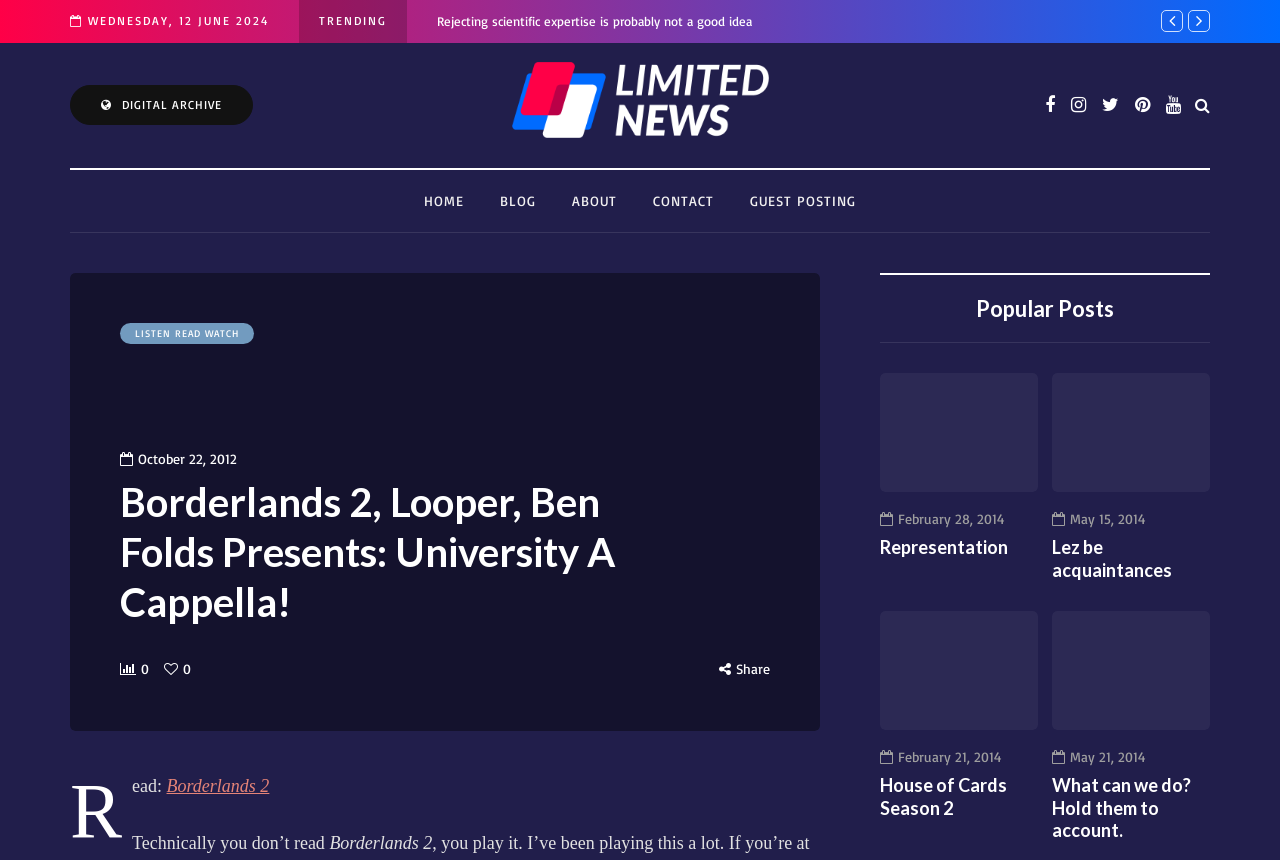Find the bounding box coordinates for the area you need to click to carry out the instruction: "Share the current page". The coordinates should be four float numbers between 0 and 1, indicated as [left, top, right, bottom].

[0.575, 0.767, 0.602, 0.787]